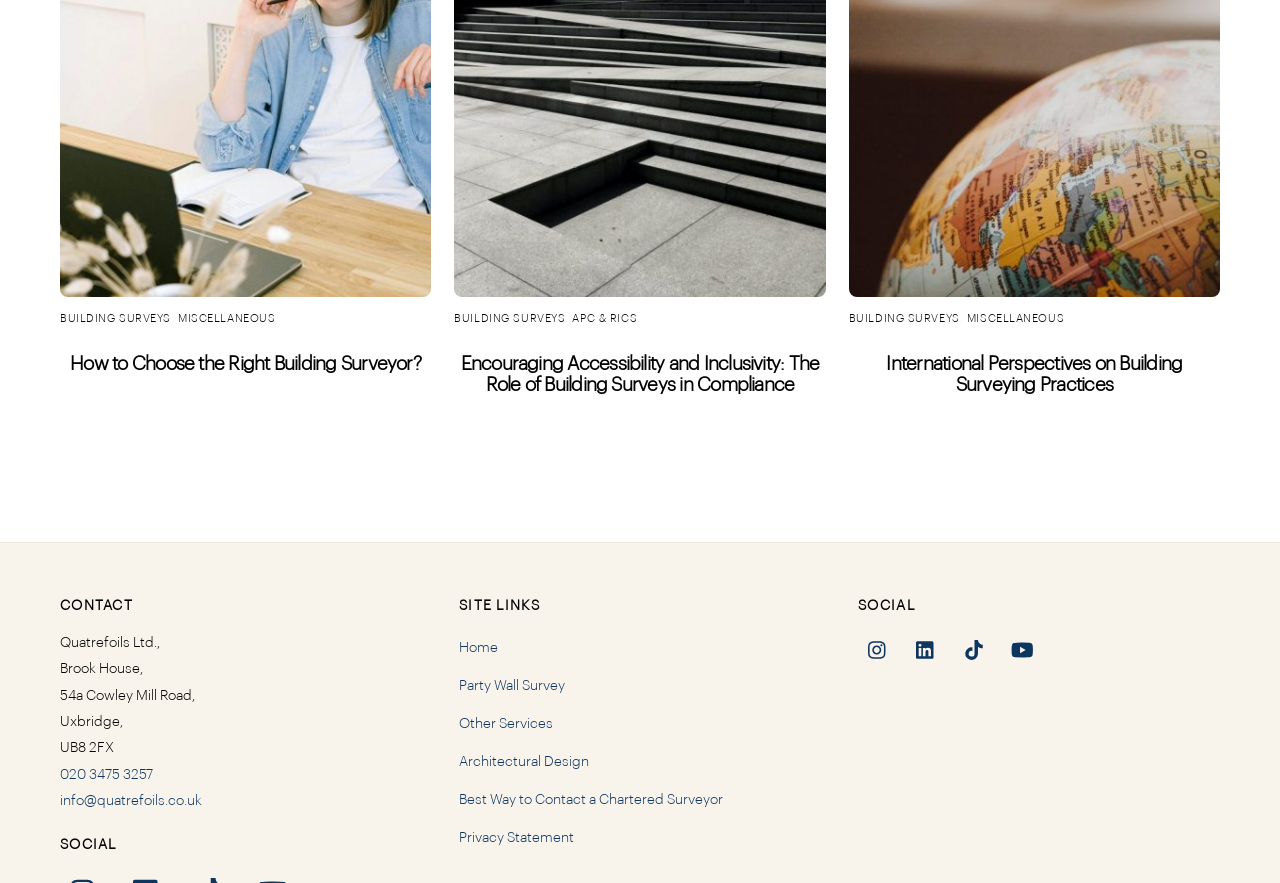Find the bounding box coordinates for the HTML element described as: "Party Wall Survey". The coordinates should consist of four float values between 0 and 1, i.e., [left, top, right, bottom].

[0.359, 0.768, 0.441, 0.785]